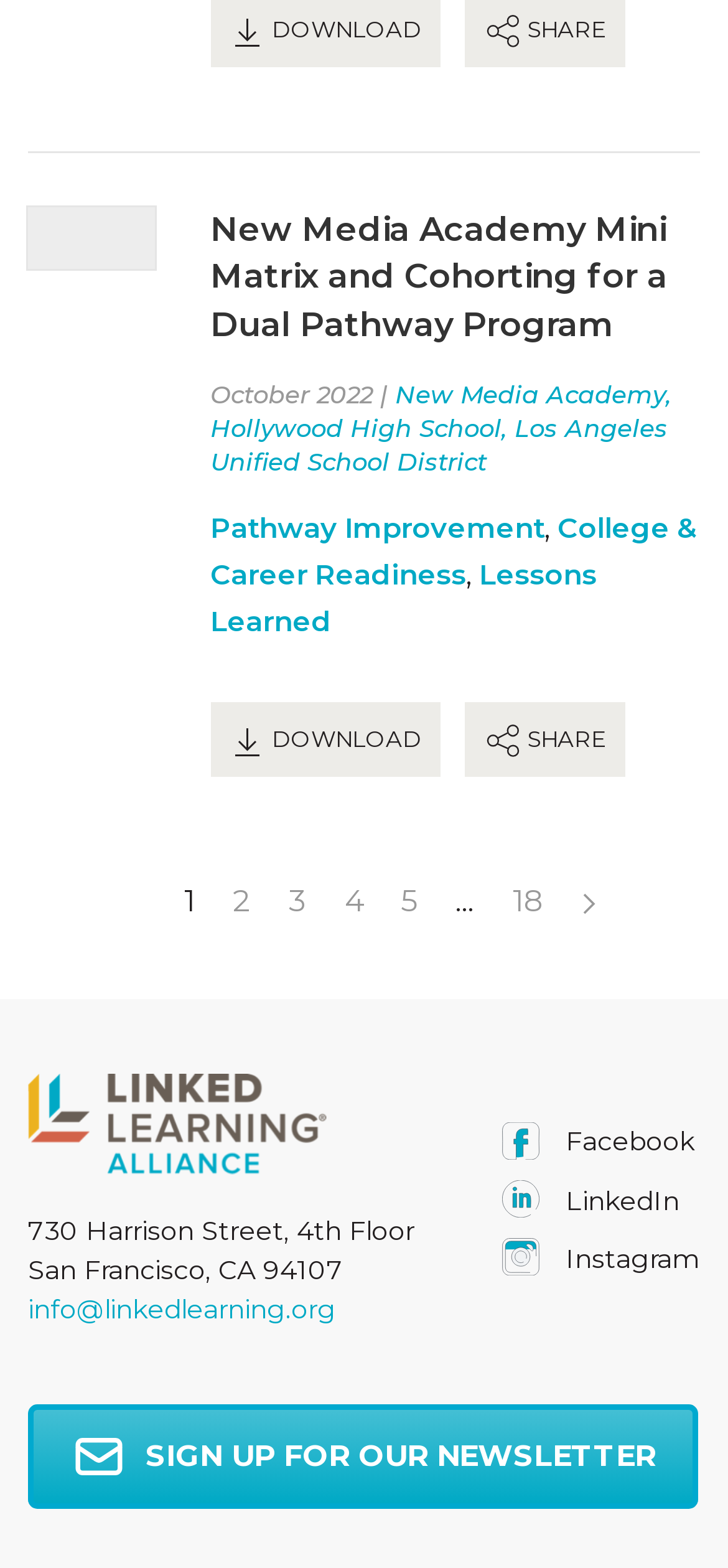Refer to the image and answer the question with as much detail as possible: What is the purpose of the 'DOWNLOAD' button?

The 'DOWNLOAD' button is likely used to download a file, as indicated by its text and the presence of an image element next to it.